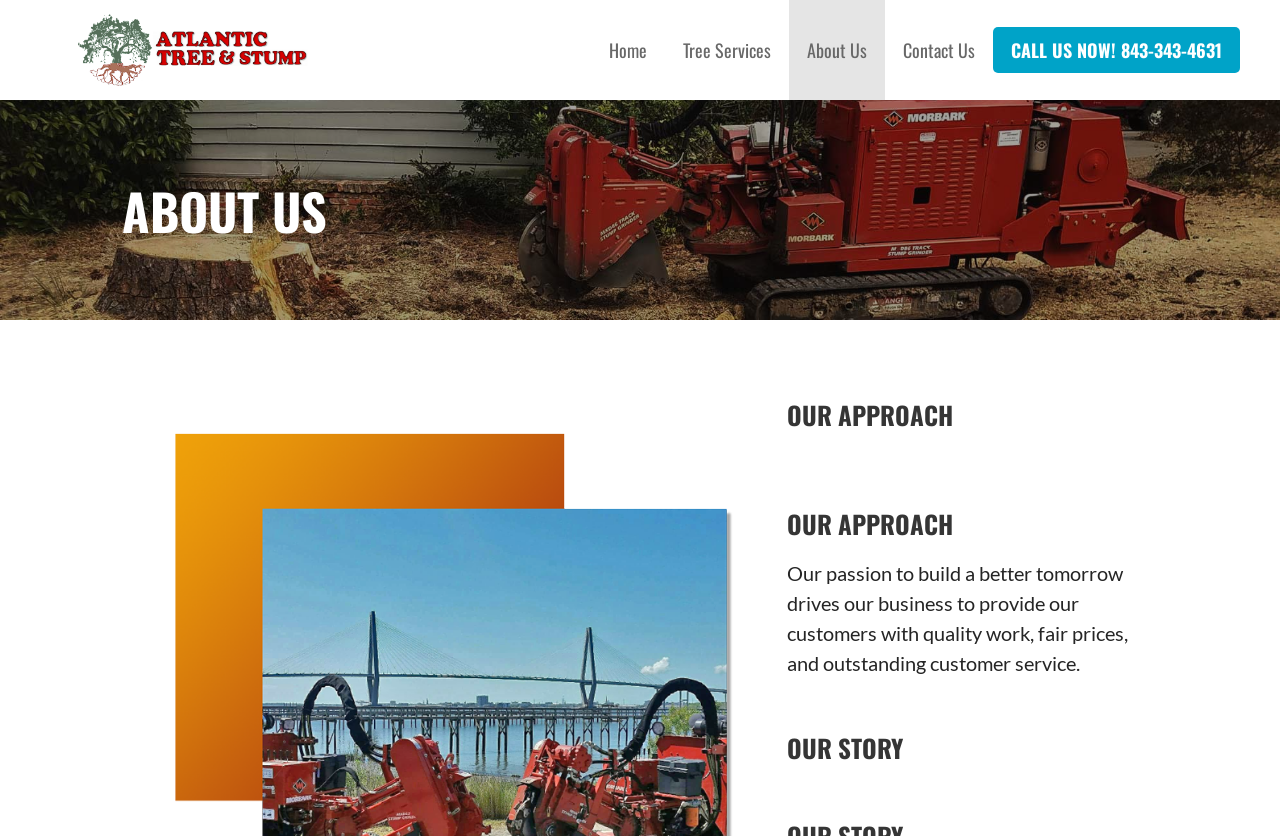Extract the bounding box coordinates of the UI element described by: "Contact Us". The coordinates should include four float numbers ranging from 0 to 1, e.g., [left, top, right, bottom].

[0.691, 0.0, 0.776, 0.12]